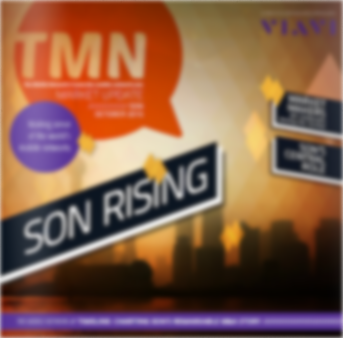Refer to the screenshot and answer the following question in detail:
What is the tone suggested by the background gradient?

The caption describes the background of the city skyline with a warm gradient, suggesting an optimistic and forward-looking theme, which implies a positive and hopeful tone.